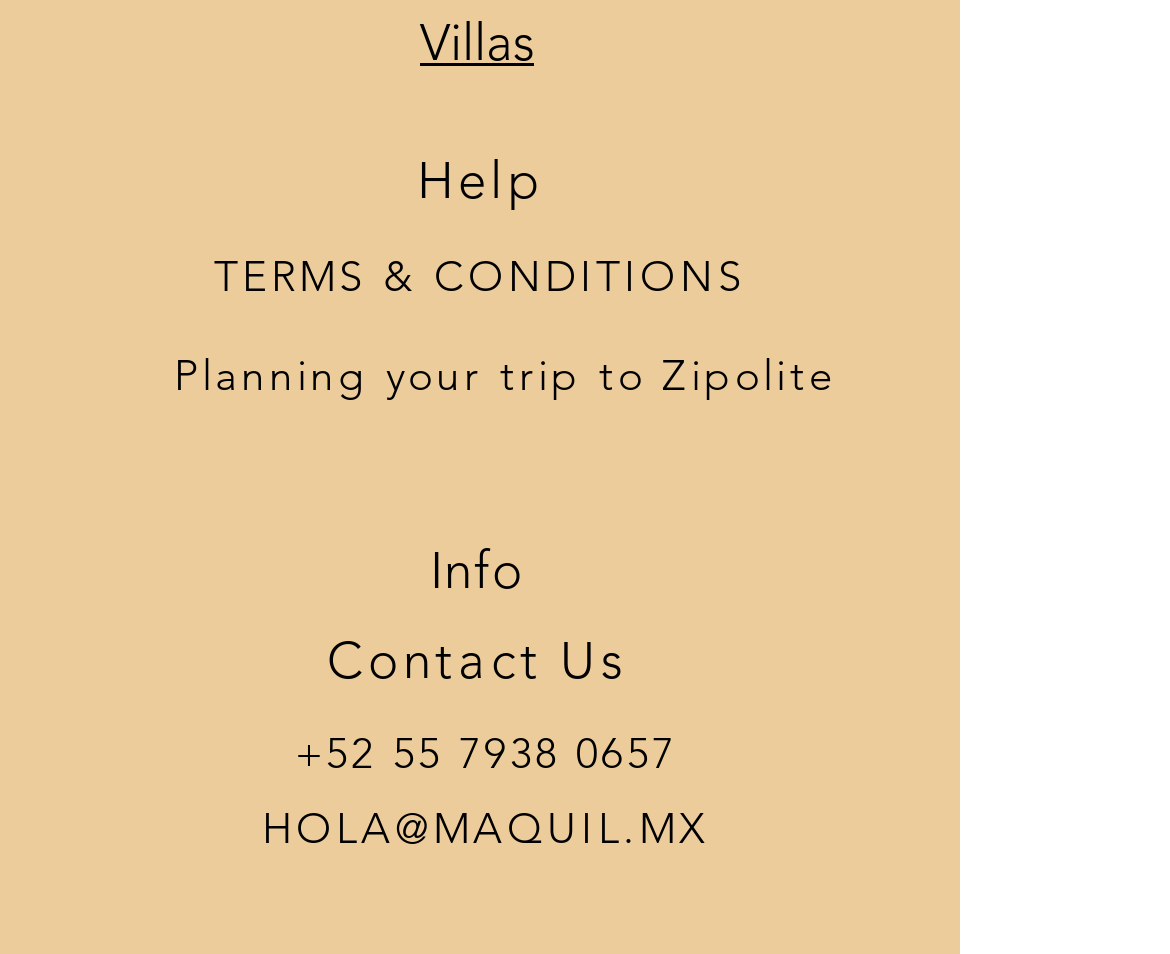What is the first link on the webpage?
Answer the question with a single word or phrase, referring to the image.

Villas